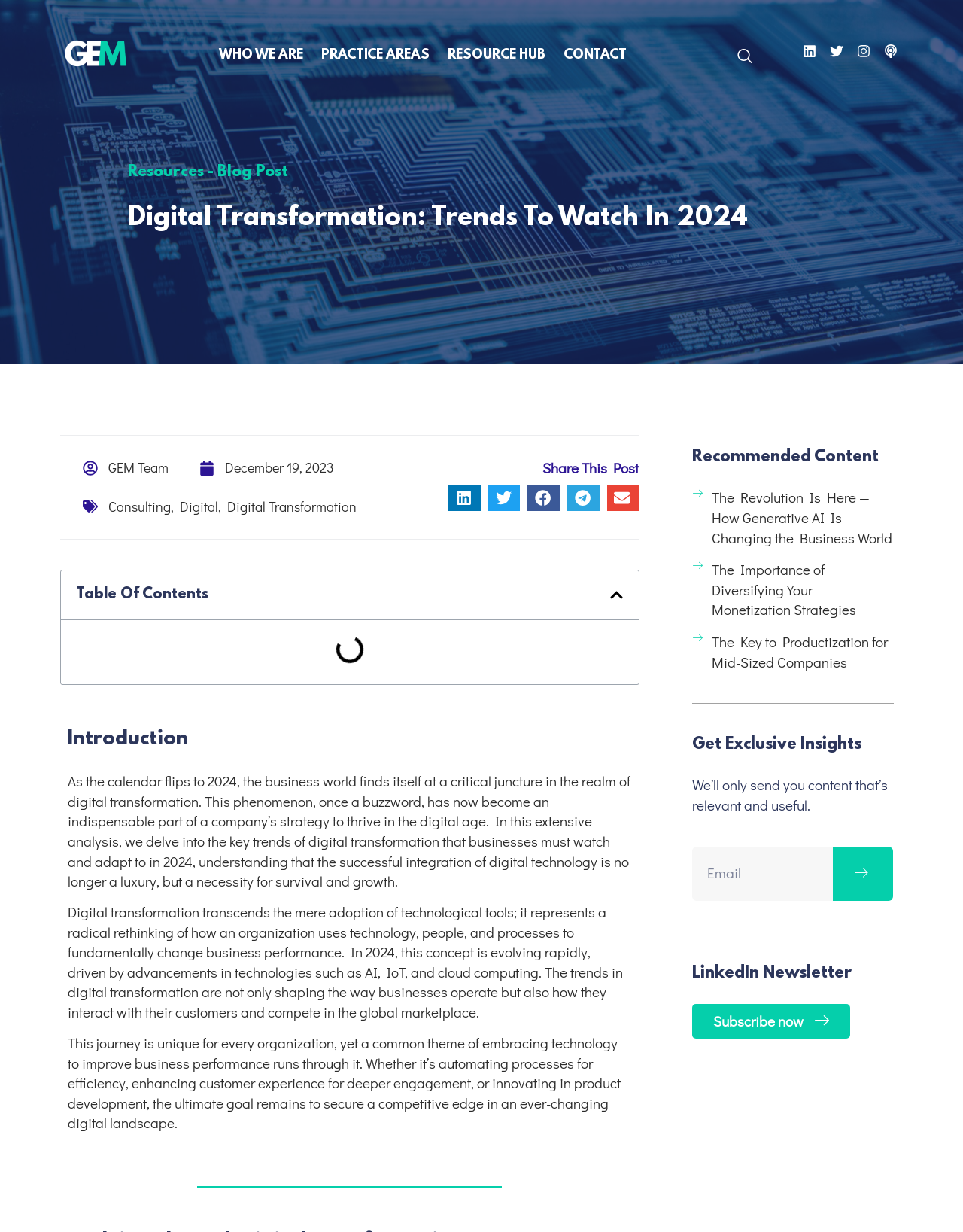Please determine the bounding box coordinates of the clickable area required to carry out the following instruction: "Read the blog post Digital Transformation: Trends To Watch In 2024". The coordinates must be four float numbers between 0 and 1, represented as [left, top, right, bottom].

[0.133, 0.164, 0.867, 0.191]